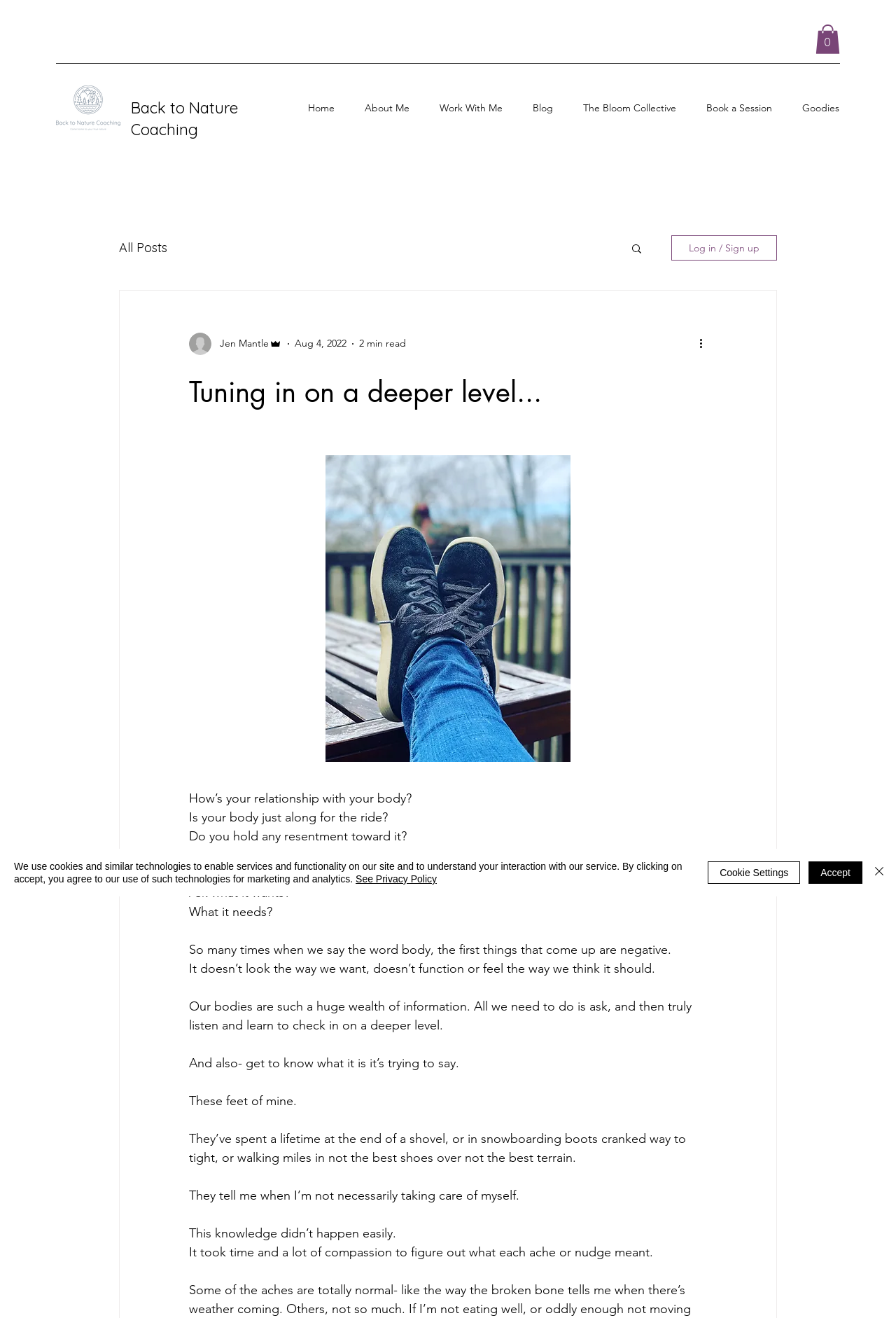Determine the bounding box of the UI element mentioned here: "All Posts". The coordinates must be in the format [left, top, right, bottom] with values ranging from 0 to 1.

[0.133, 0.182, 0.187, 0.194]